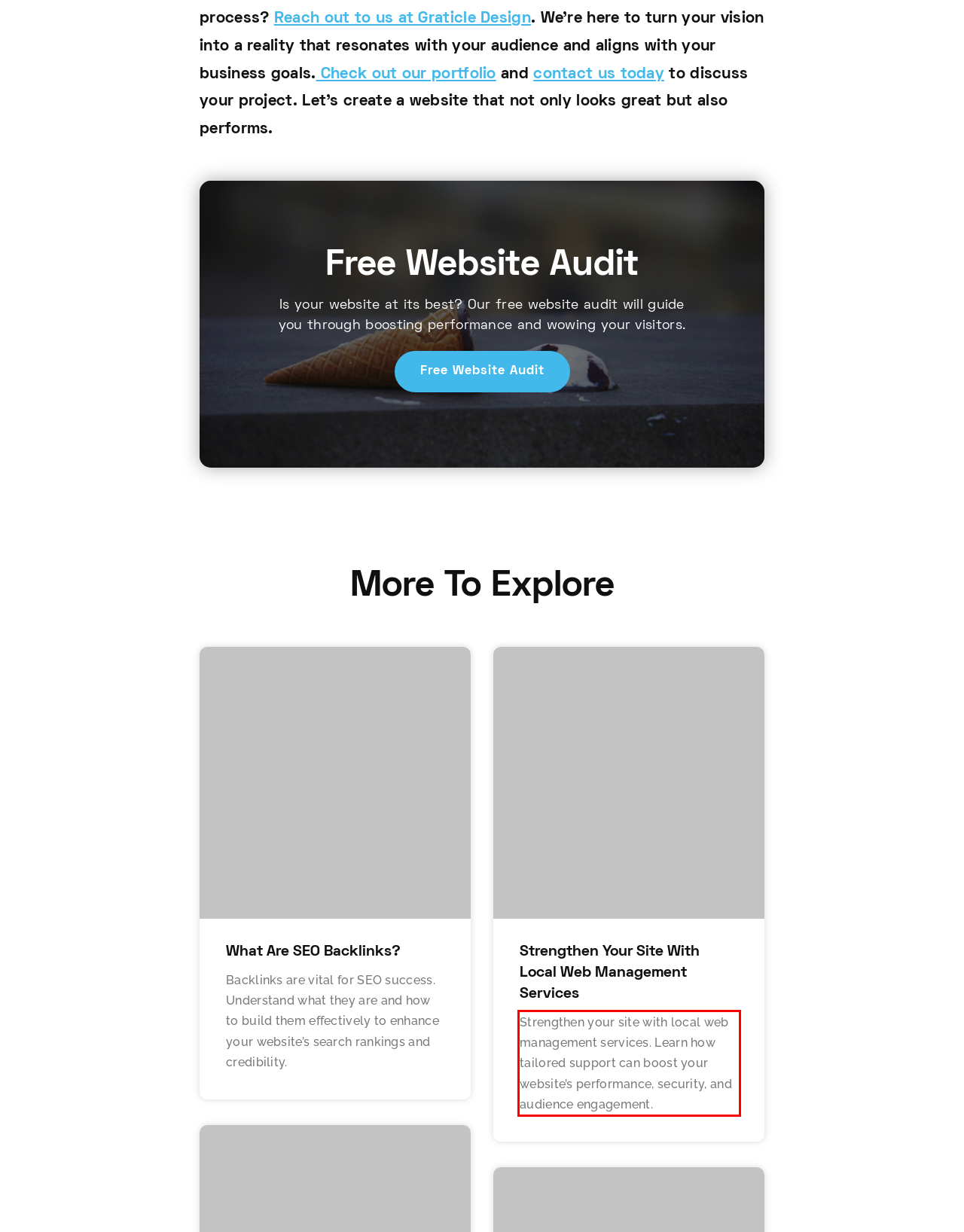Given the screenshot of a webpage, identify the red rectangle bounding box and recognize the text content inside it, generating the extracted text.

Strengthen your site with local web management services. Learn how tailored support can boost your website’s performance, security, and audience engagement.